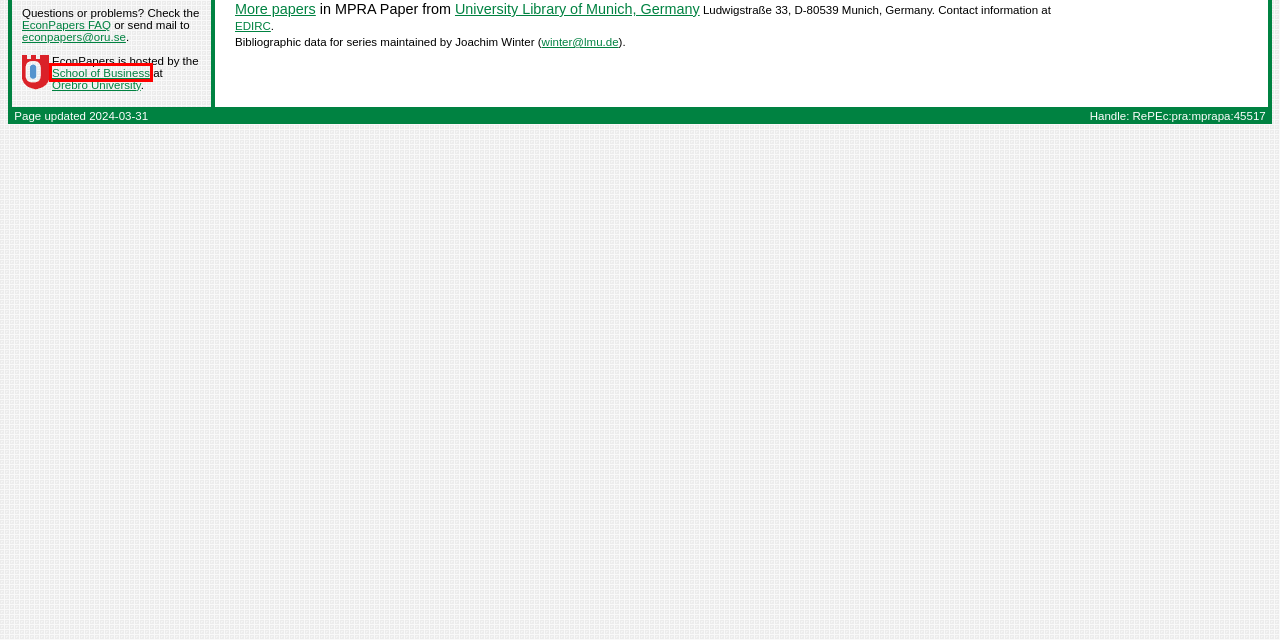You have a screenshot of a webpage with a red bounding box highlighting a UI element. Your task is to select the best webpage description that corresponds to the new webpage after clicking the element. Here are the descriptions:
A. Örebro universitet - utbildning, forskning och innovation
B. RePEc: Research Papers in Economics
C. Volkswirtschaftliche Fakultät, Ludwig-Maximilians-Universität München | EDIRC/RePEc
D. Handelshögskolan vid Örebro universitet
E. EconPapers
F. LogEc: Access Statistics for The macroeconomics of immigration
G. Munich Personal RePEc Archive
H. The RePEc Blog | Information about Research Papers in Economics (RePEc)

D